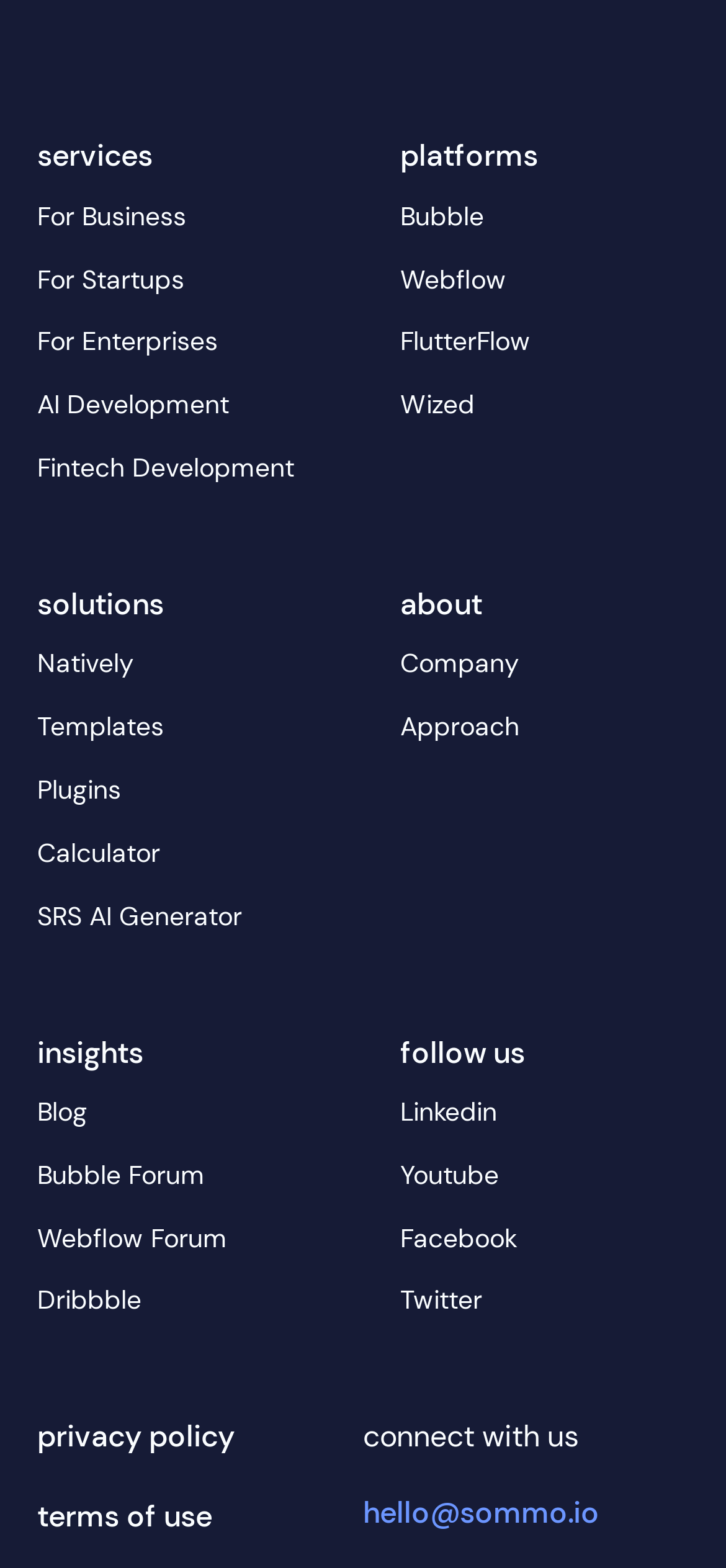From the given element description: "bubble forum", find the bounding box for the UI element. Provide the coordinates as four float numbers between 0 and 1, in the order [left, top, right, bottom].

[0.051, 0.732, 0.449, 0.768]